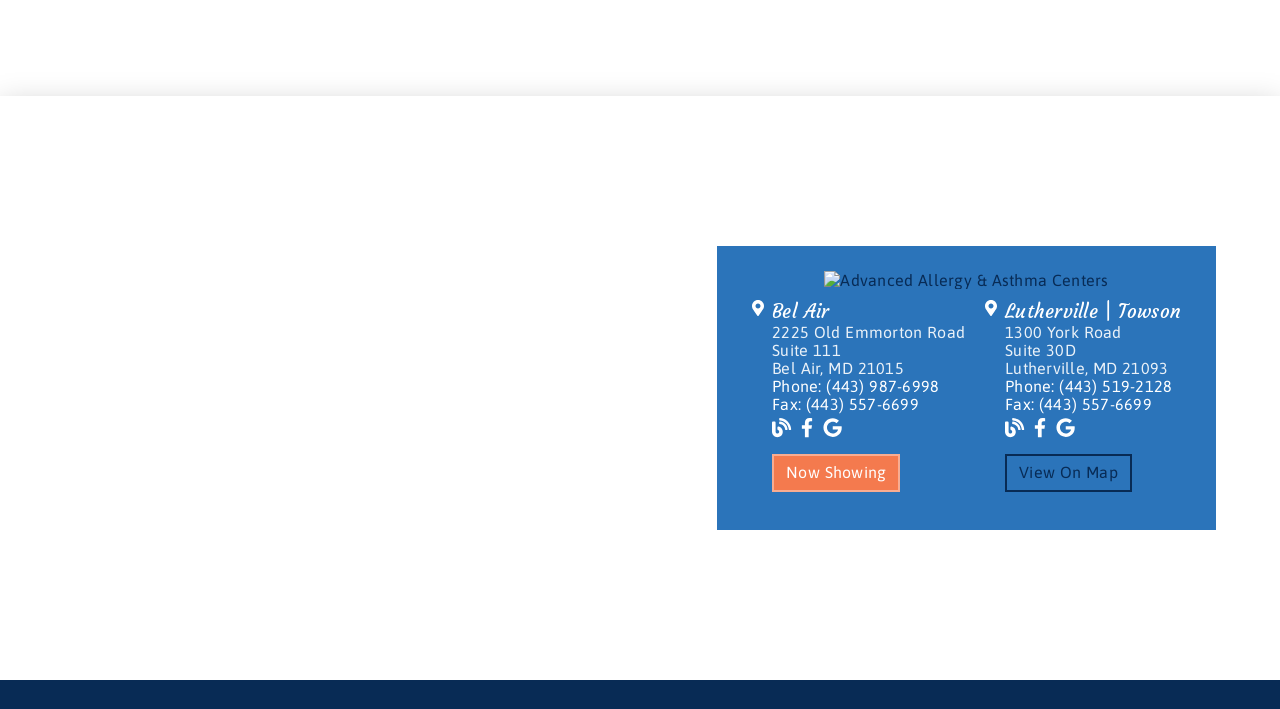What action can be taken on the map for Lutherville | Towson location?
Respond to the question with a single word or phrase according to the image.

View On Map